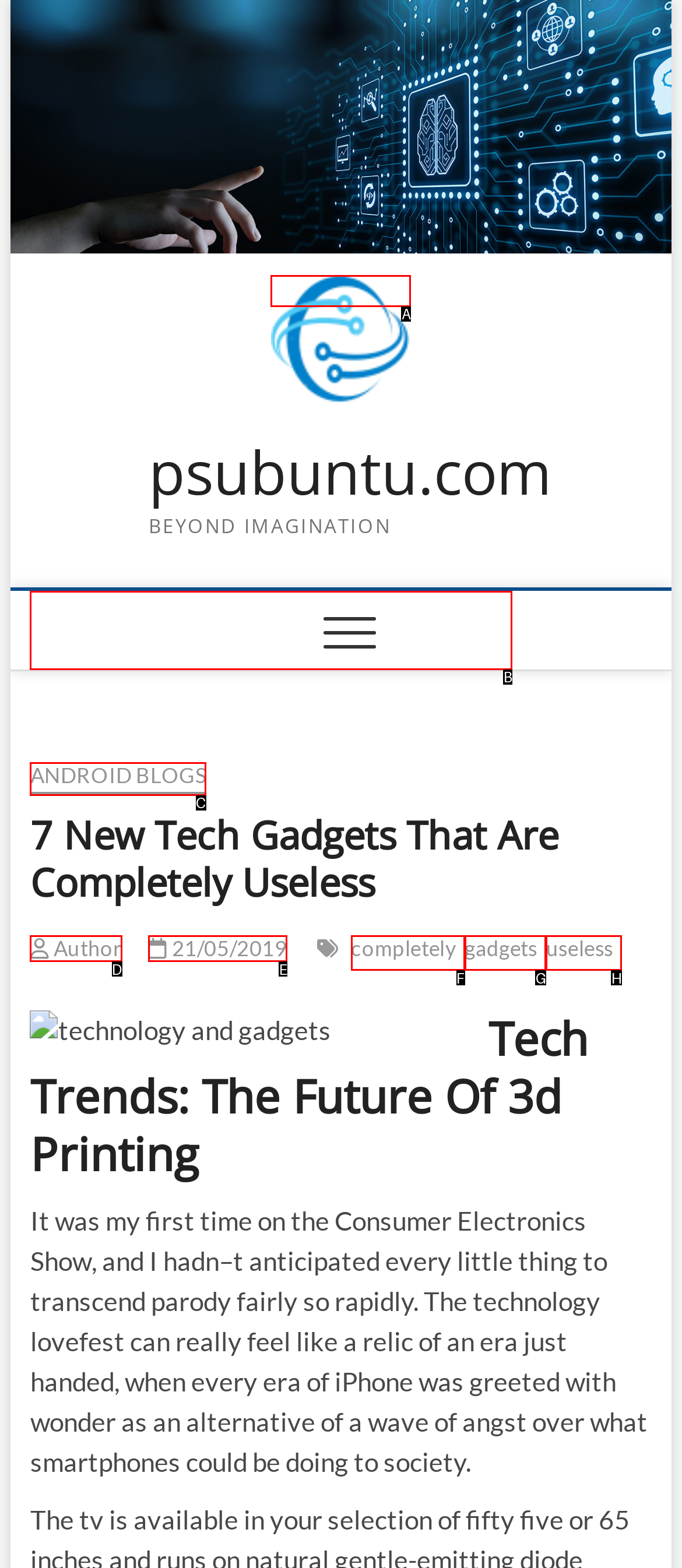Select the option I need to click to accomplish this task: go to main menu
Provide the letter of the selected choice from the given options.

B